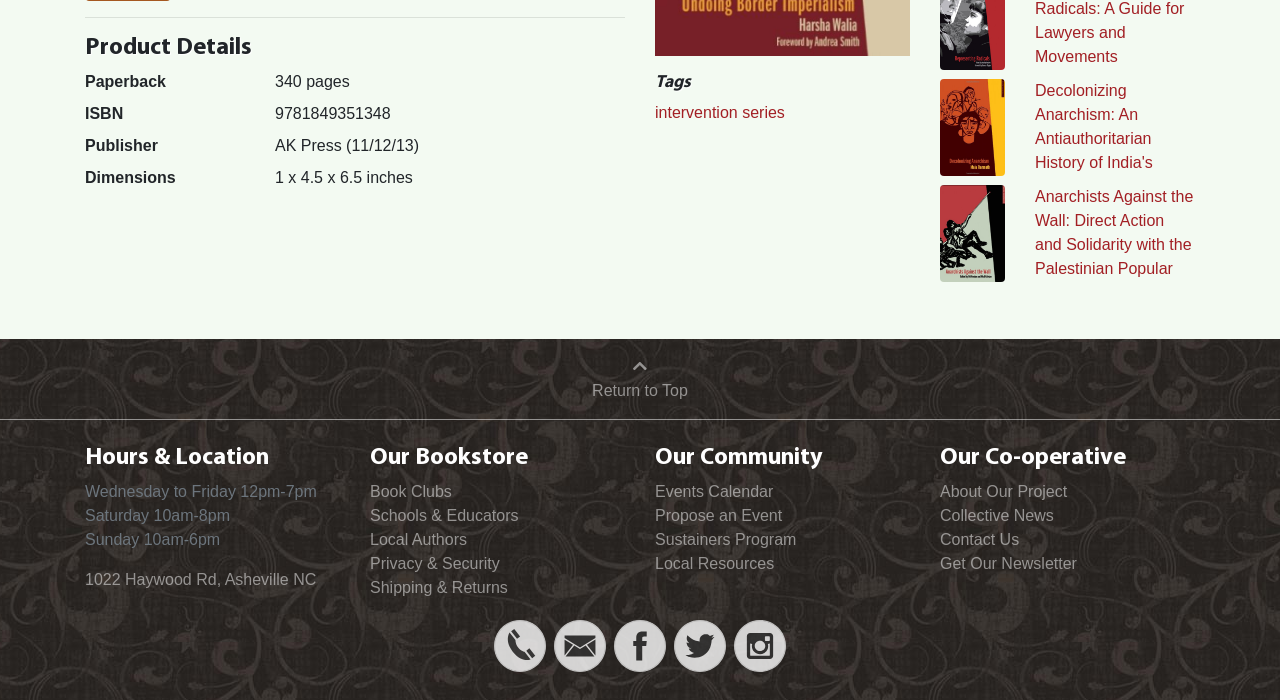Locate and provide the bounding box coordinates for the HTML element that matches this description: "alt="Call Us" title="Call us"".

[0.386, 0.909, 0.427, 0.934]